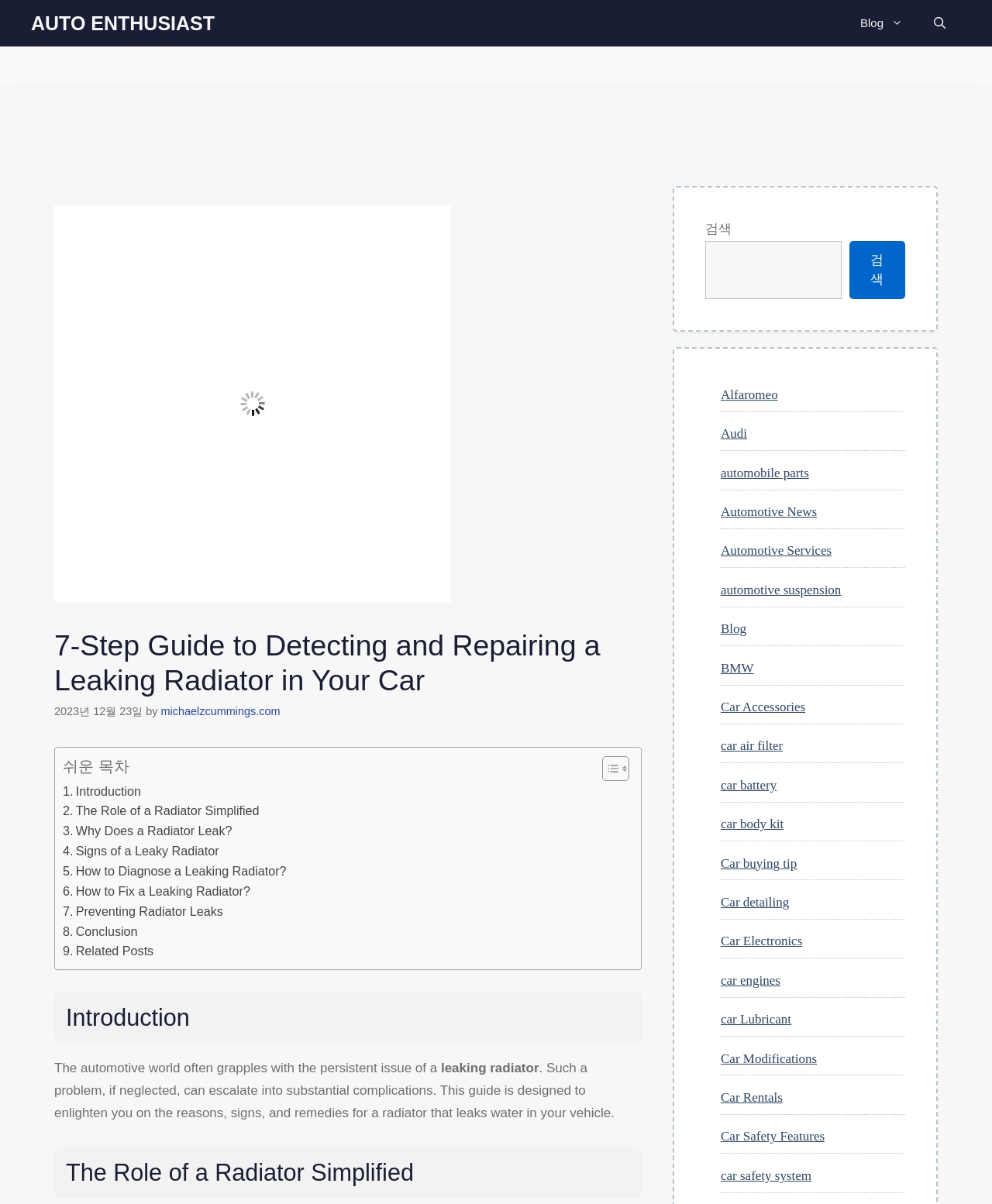Answer the following query with a single word or phrase:
What is the author of the webpage?

michaelzcummings.com